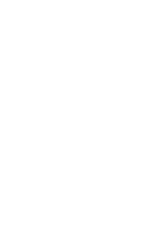What is the purpose of the image?
We need a detailed and meticulous answer to the question.

The image is prominently displayed in a section dedicated to related products, where potential buyers can access more information about the featured educational resource. This implies that the purpose of the image is to promote the product and attract potential buyers.